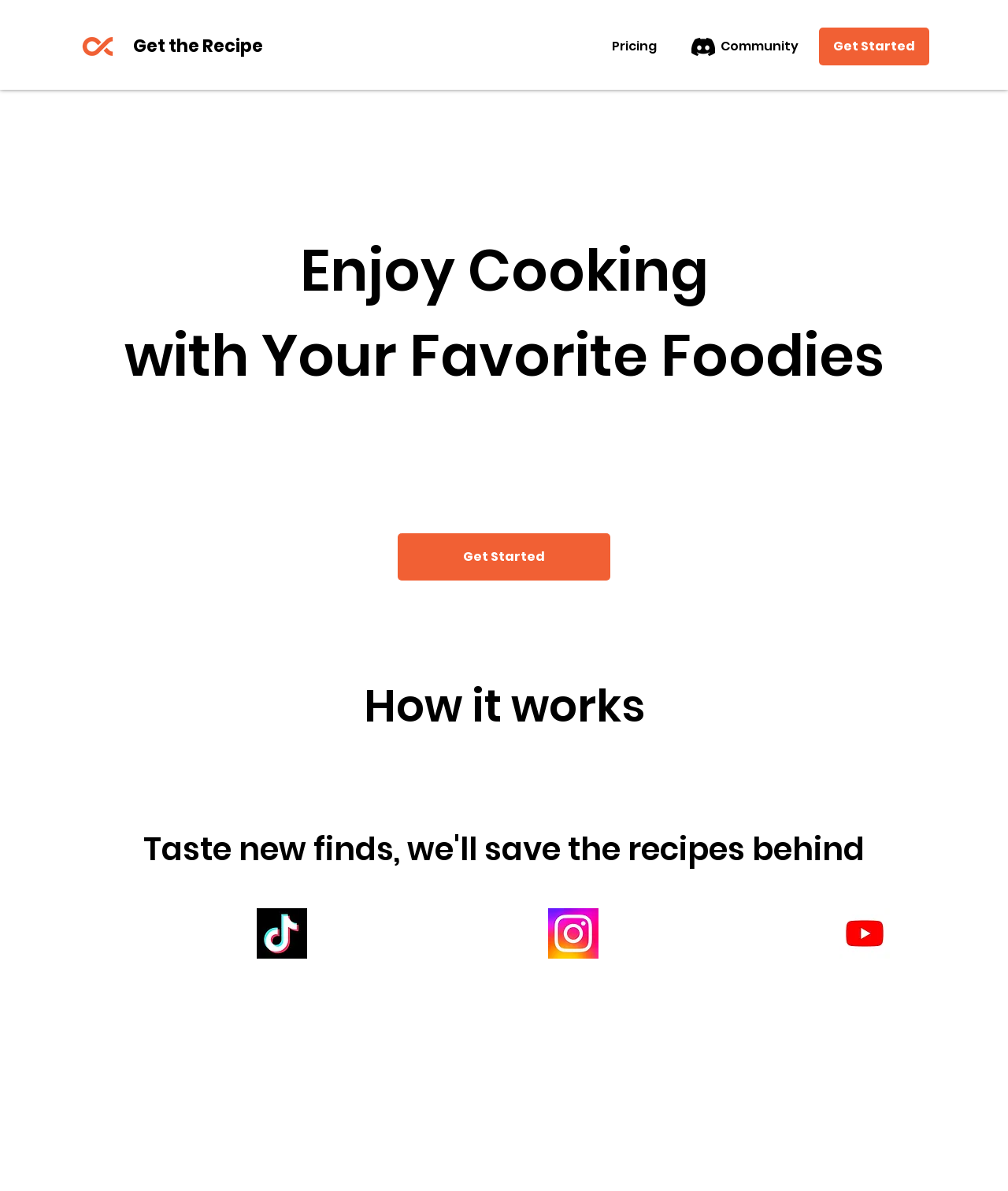Write a detailed summary of the webpage, including text, images, and layout.

The webpage is about a recipe generation service called "Get the Recipe" that utilizes GPT-4 to transform cooking videos into text recipes. At the top left corner, there is a logo of "Get the Recipe" accompanied by a link to the website's homepage. Next to the logo, there is a link to the website's name, "Get the Recipe". 

On the top right side, there is a navigation menu labeled "Site" that contains a link to "Pricing". Additionally, there are separate links to "Join our community" and "Community" with accompanying images. 

Below the navigation menu, there is a prominent heading that reads "Enjoy Cooking with Your Favorite Foodies". Underneath this heading, there is a call-to-action link to "Get Started". 

Further down the page, there is a section explaining "How it works", followed by a heading that describes the service's benefits, "Taste new finds, we'll save the recipes behind". 

On the lower middle section of the page, there are three images representing the service's availability on TikTok, Instagram, and YouTube.